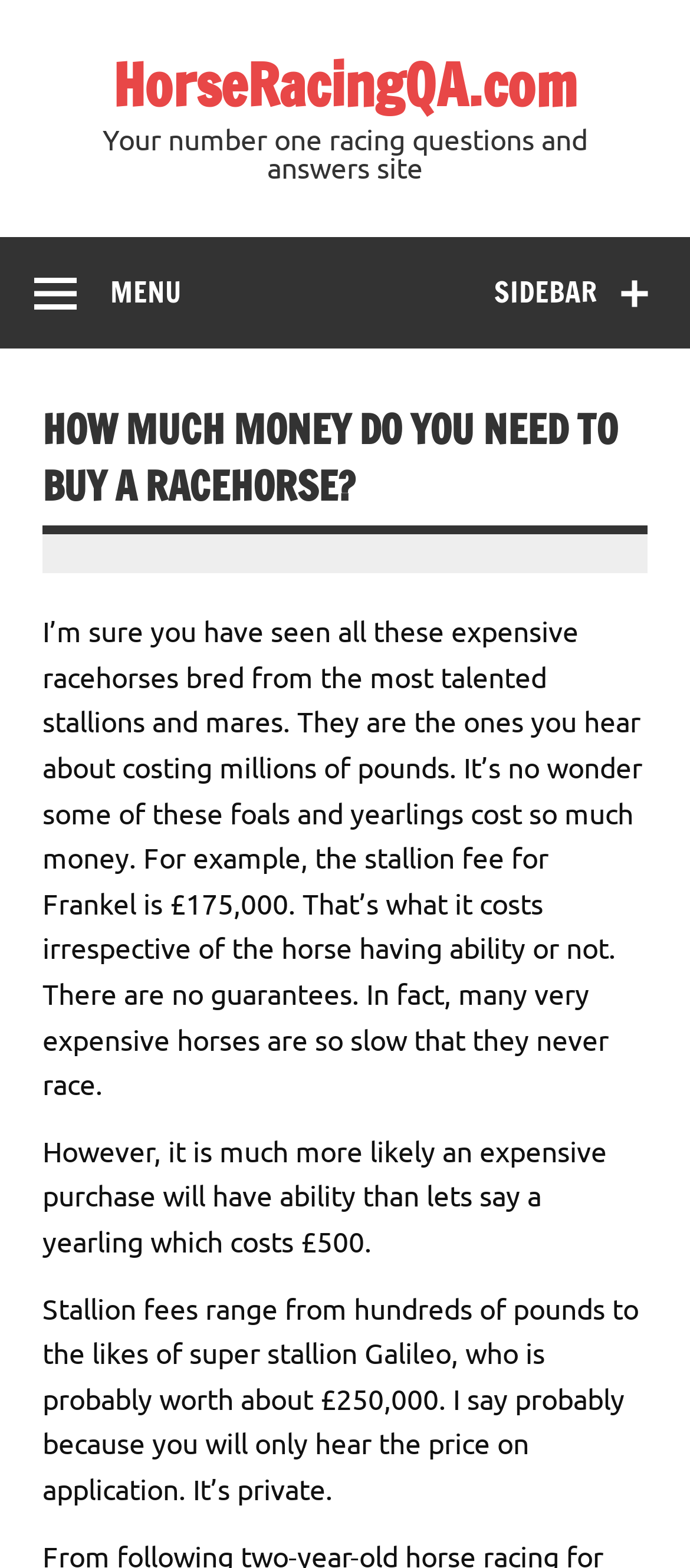Identify and provide the text of the main header on the webpage.

HOW MUCH MONEY DO YOU NEED TO BUY A RACEHORSE?